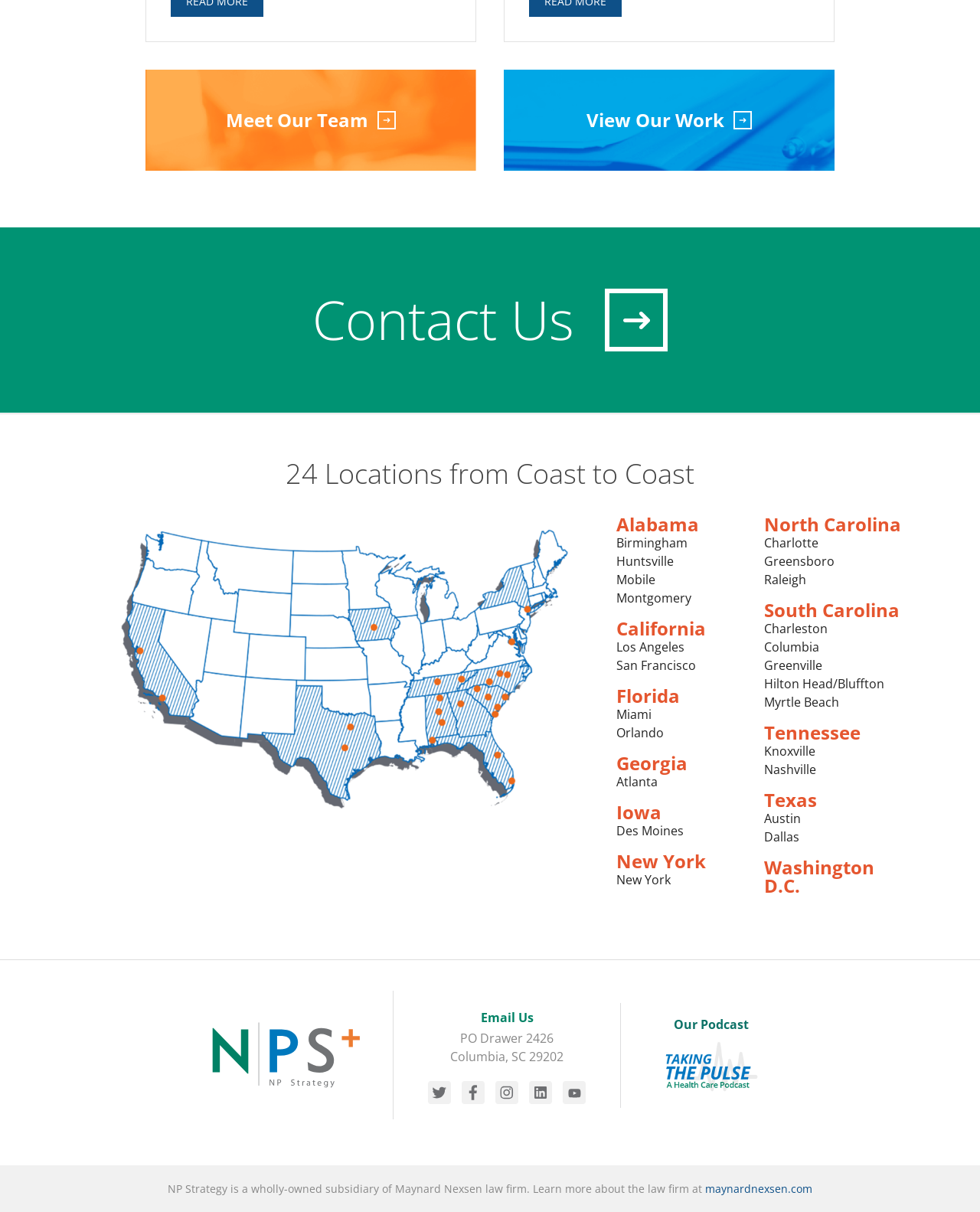How many locations are listed on the webpage?
Give a thorough and detailed response to the question.

I counted the number of locations listed on the webpage, which are represented by headings such as 'Alabama', 'California', 'Florida', and so on. There are 24 locations in total.